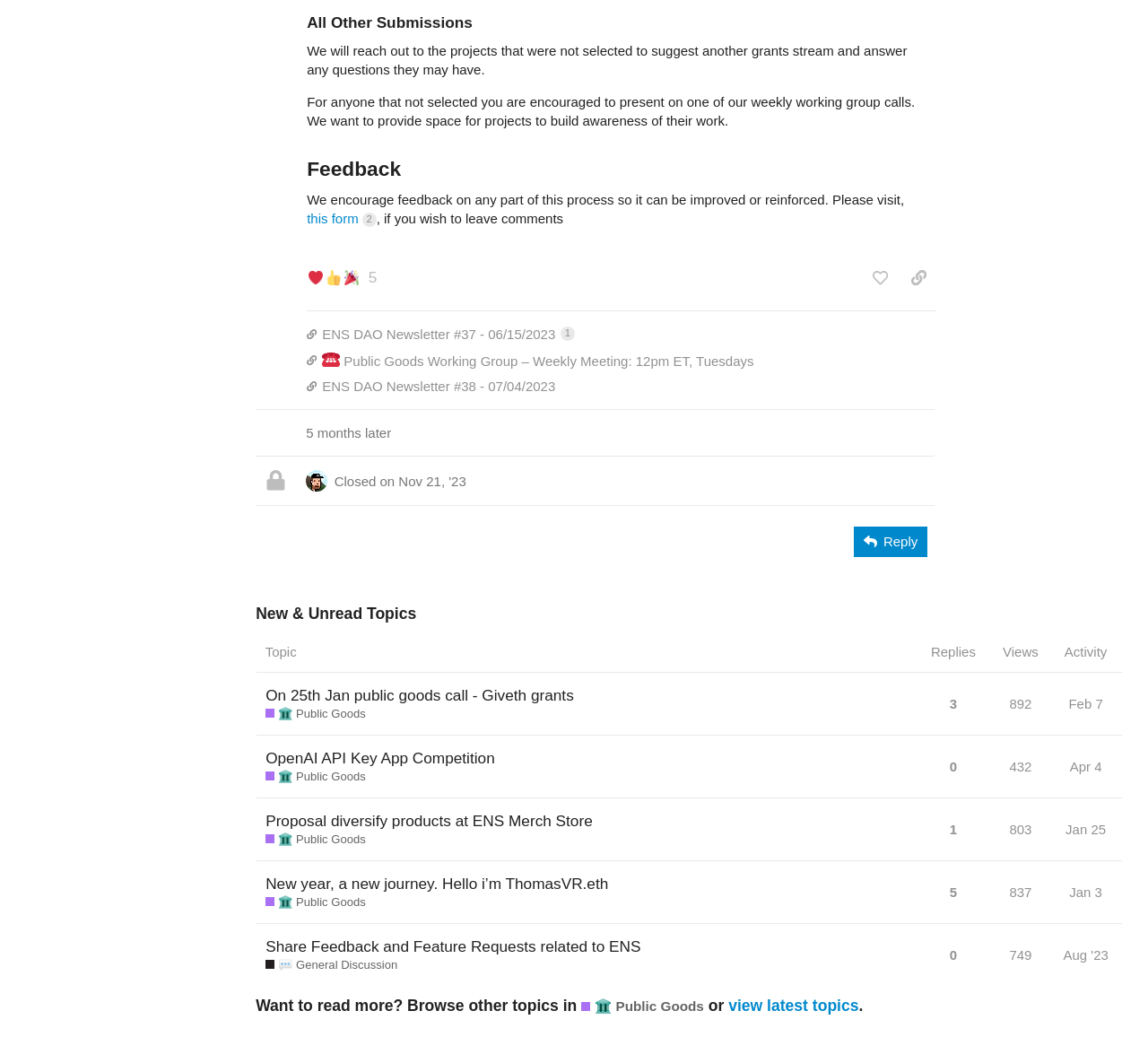Find the bounding box of the element with the following description: "1". The coordinates must be four float numbers between 0 and 1, formatted as [left, top, right, bottom].

[0.823, 0.78, 0.838, 0.819]